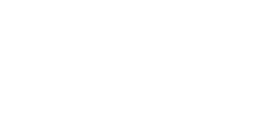How many types of chocolate are mentioned in the image?
Using the information from the image, answer the question thoroughly.

The caption states that the image outlines the four main types of chocolate, which are white, milk, bitter (dark), and carob-based varieties.